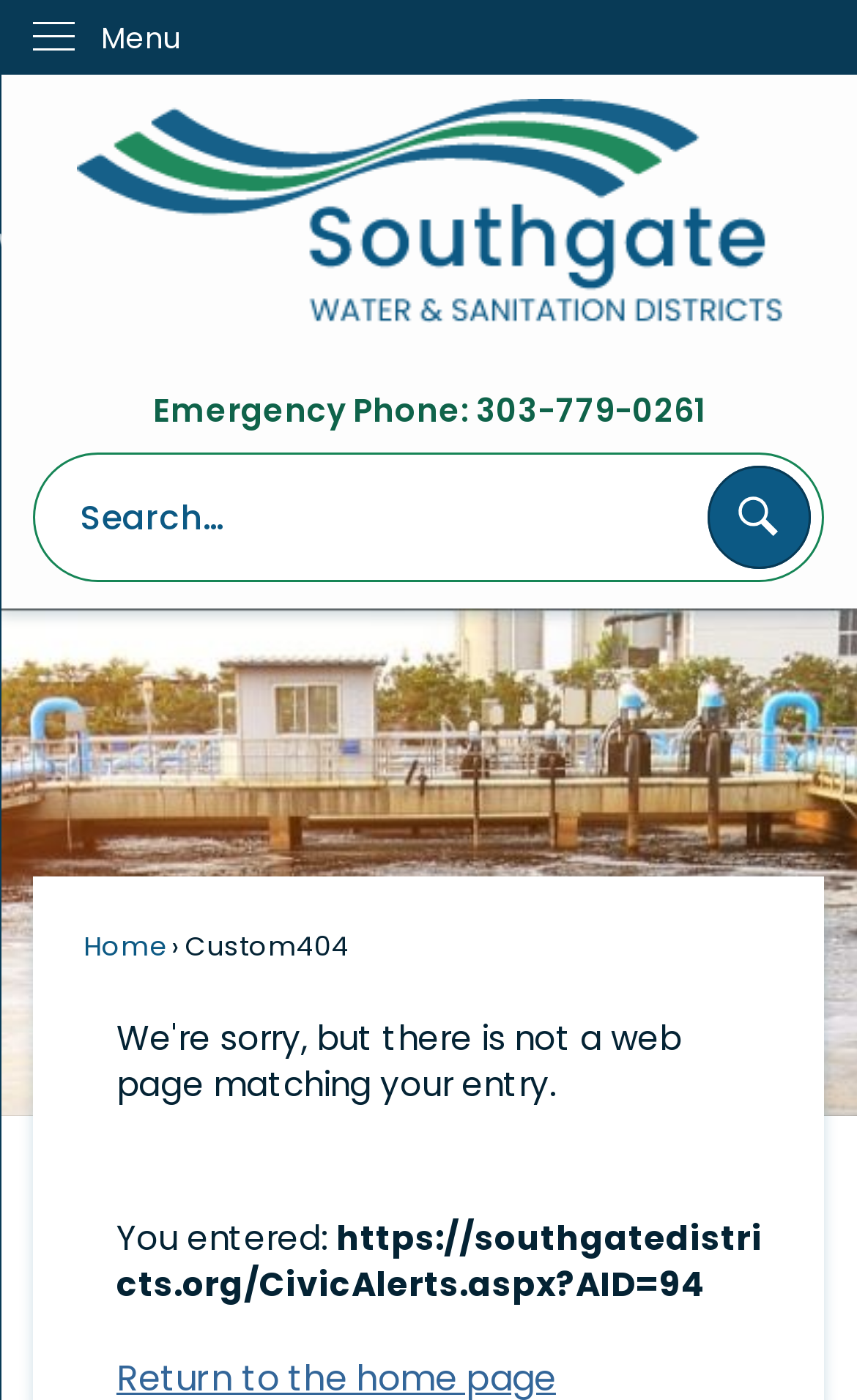What was the entered URL?
Using the image as a reference, answer the question with a short word or phrase.

https://southgatedistricts.org/CivicAlerts.aspx?AID=94